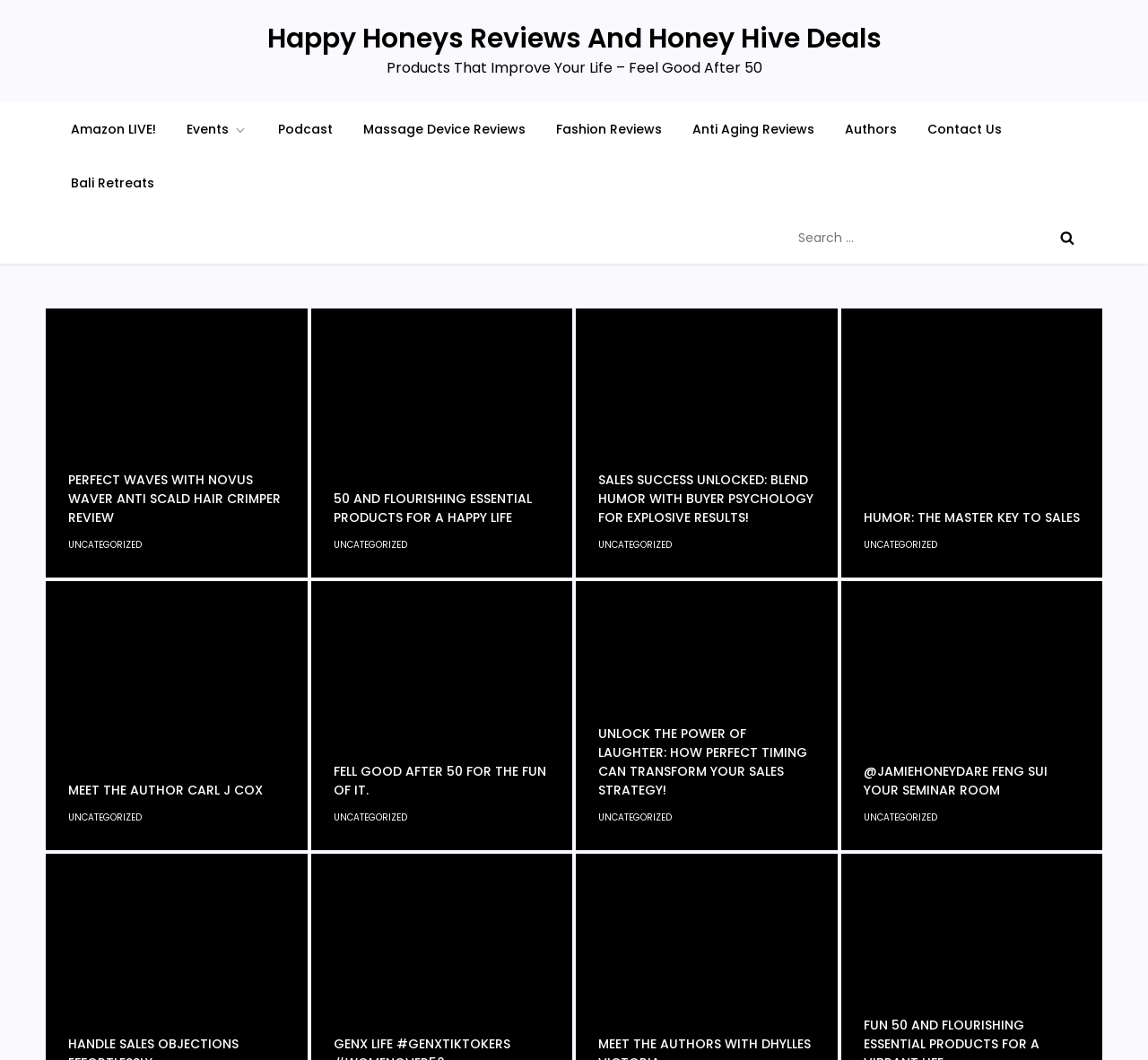Please provide the bounding box coordinate of the region that matches the element description: Amazon LIVE!. Coordinates should be in the format (top-left x, top-left y, bottom-right x, bottom-right y) and all values should be between 0 and 1.

[0.05, 0.096, 0.148, 0.147]